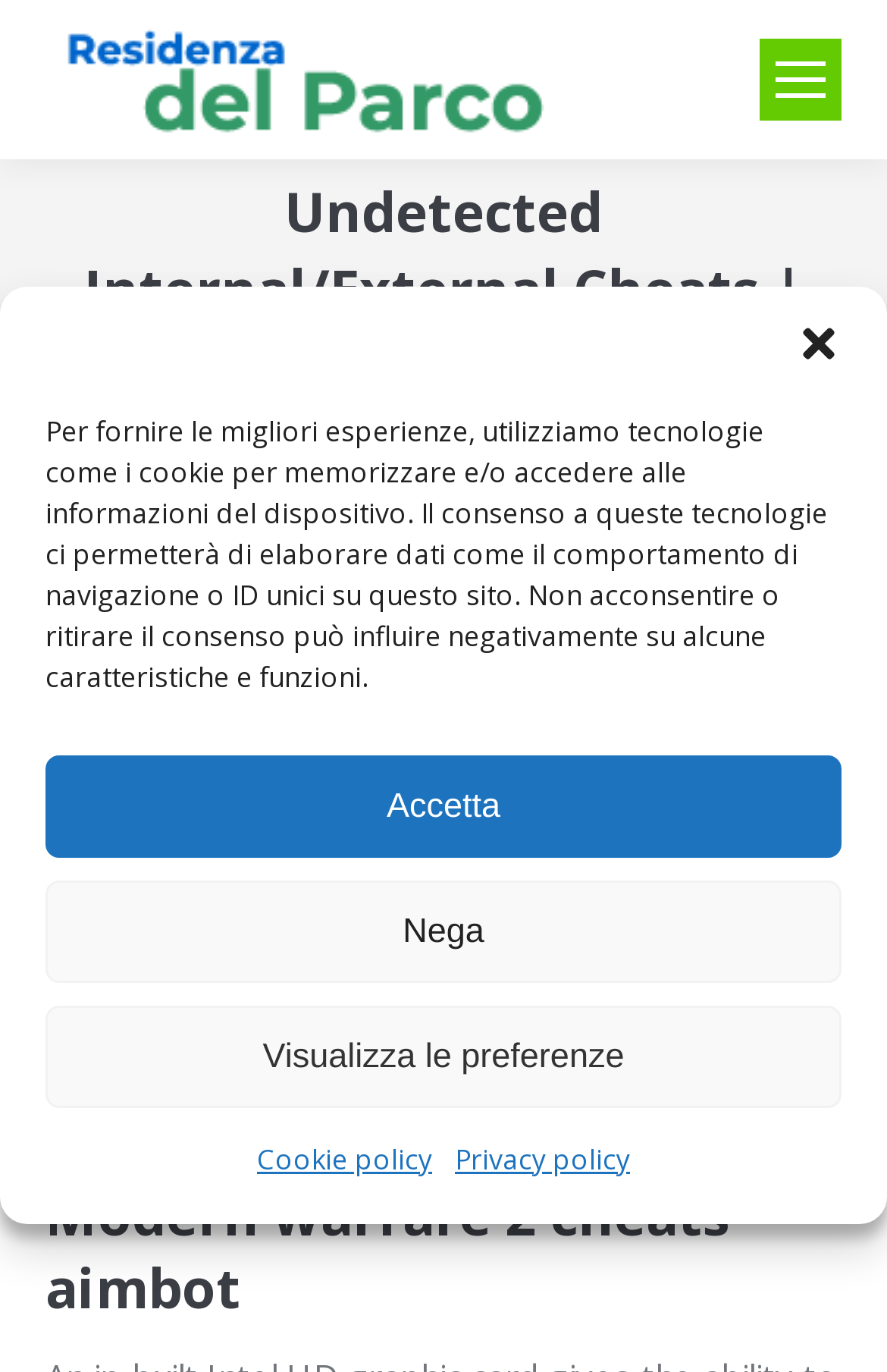Please determine the bounding box coordinates of the element's region to click for the following instruction: "Learn about the trigger hack".

[0.103, 0.416, 0.267, 0.449]